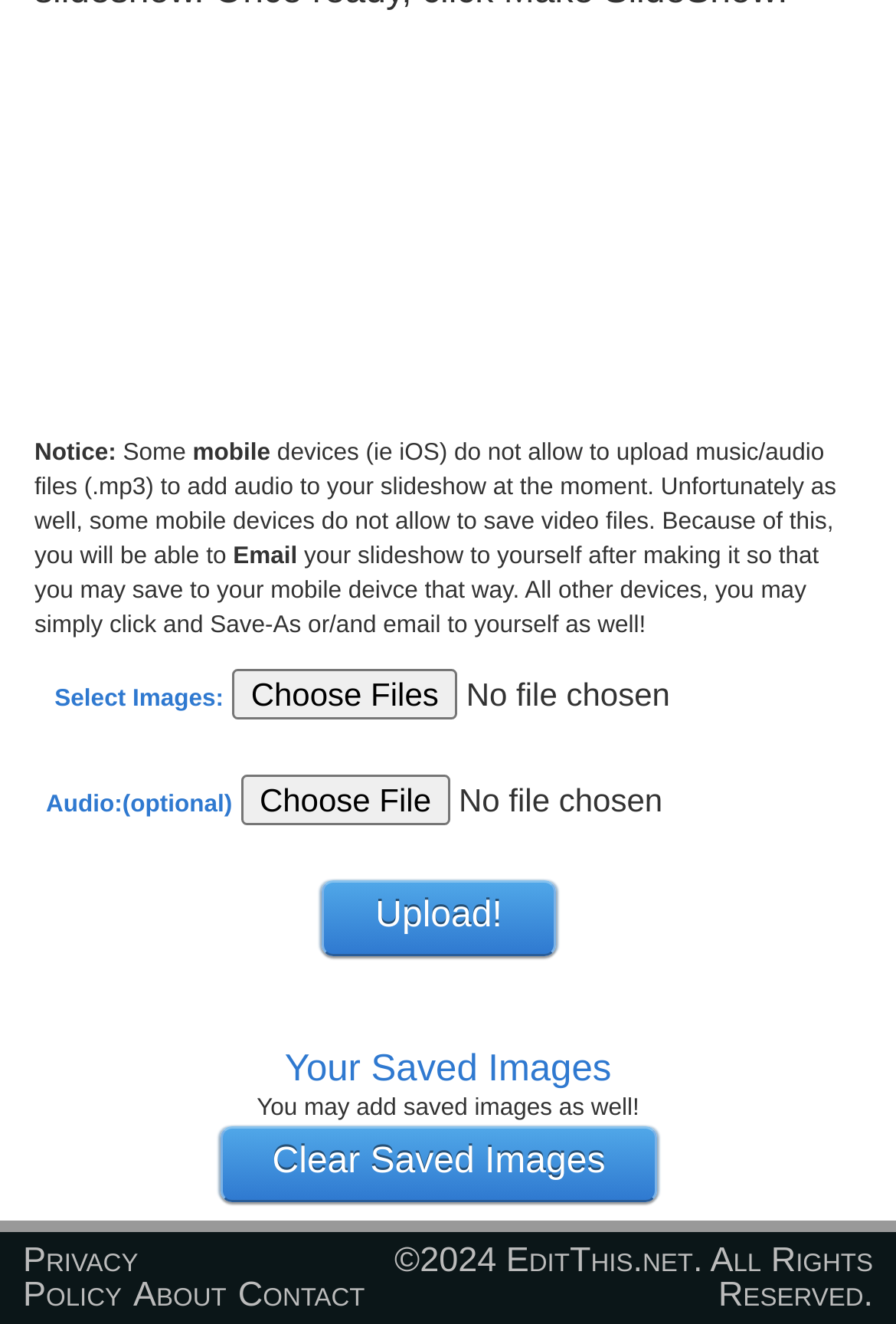Extract the bounding box for the UI element that matches this description: "Privacy Policy".

[0.026, 0.937, 0.154, 0.992]